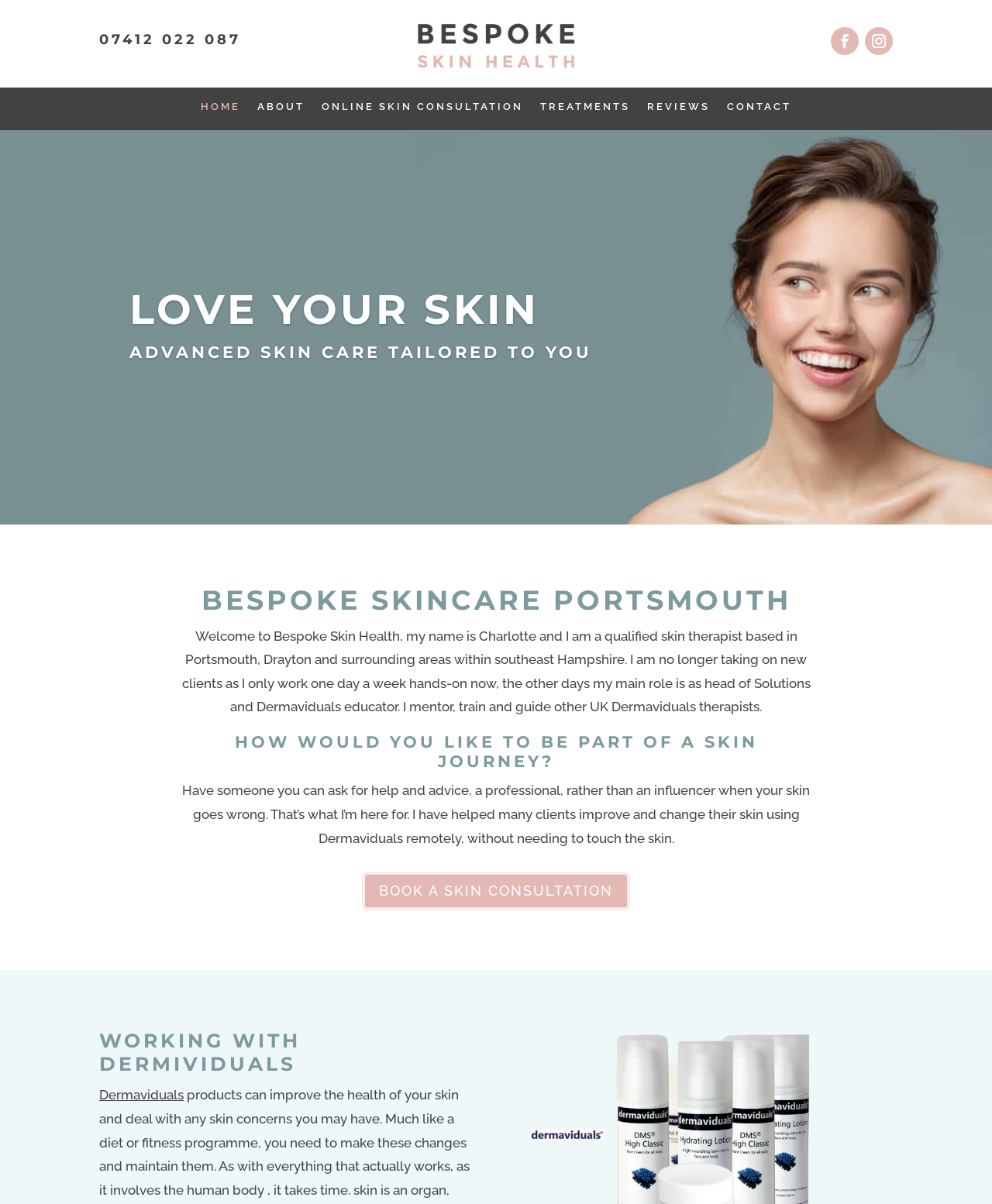Extract the primary header of the webpage and generate its text.

BESPOKE SKINCARE PORTSMOUTH